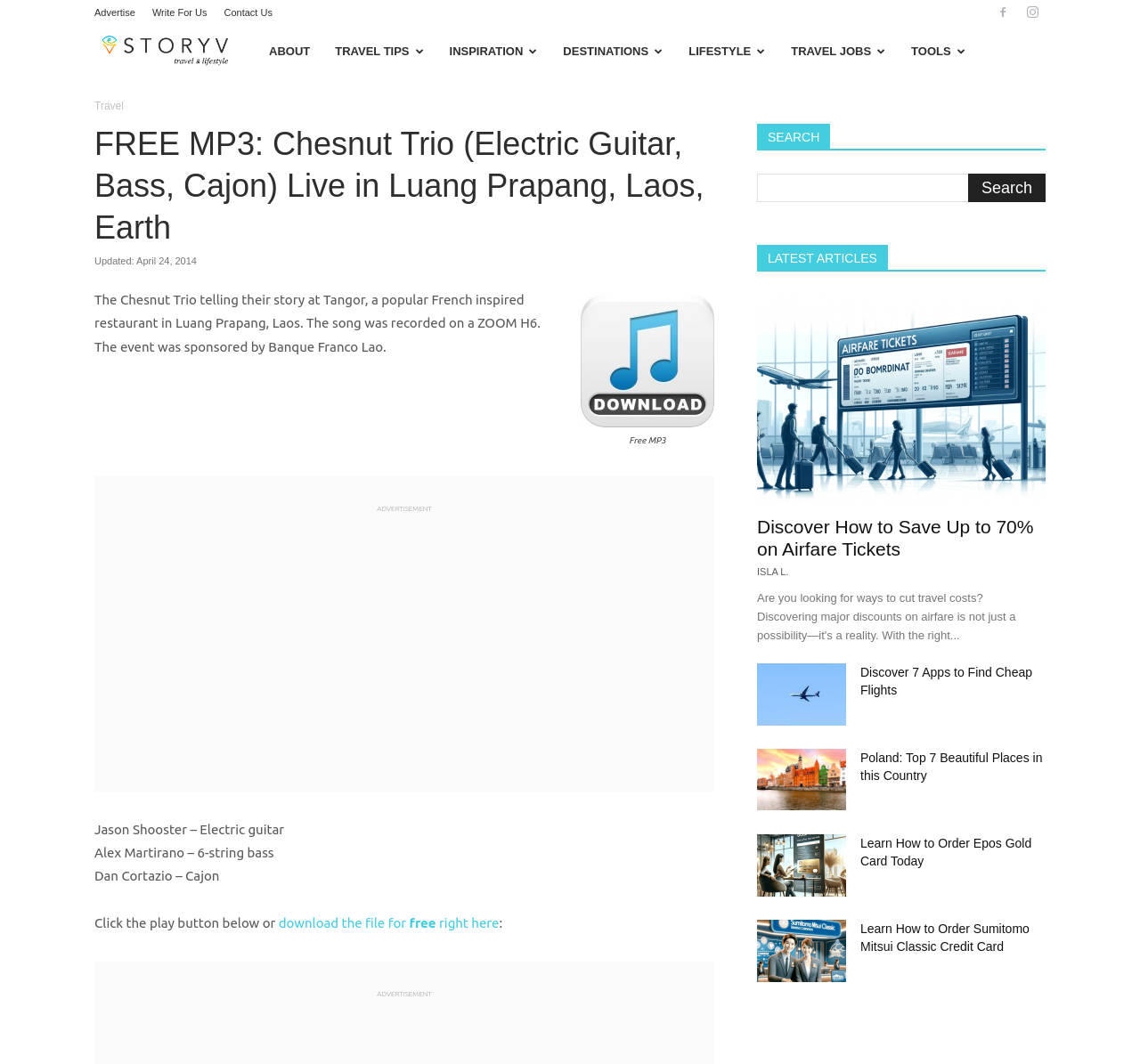Could you determine the bounding box coordinates of the clickable element to complete the instruction: "Click the 'ABOUT' link"? Provide the coordinates as four float numbers between 0 and 1, i.e., [left, top, right, bottom].

[0.225, 0.023, 0.283, 0.074]